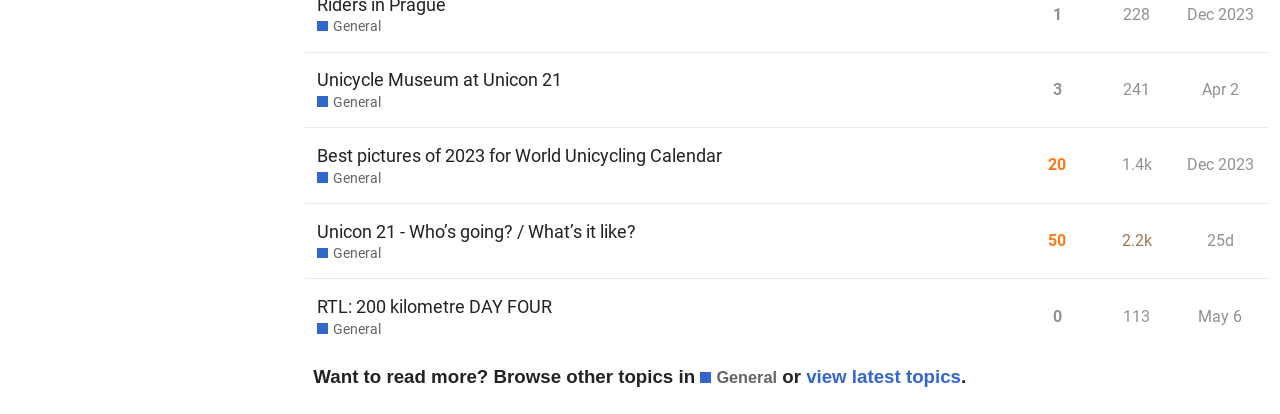Can you find the bounding box coordinates of the area I should click to execute the following instruction: "Browse latest topics"?

[0.63, 0.884, 0.751, 0.935]